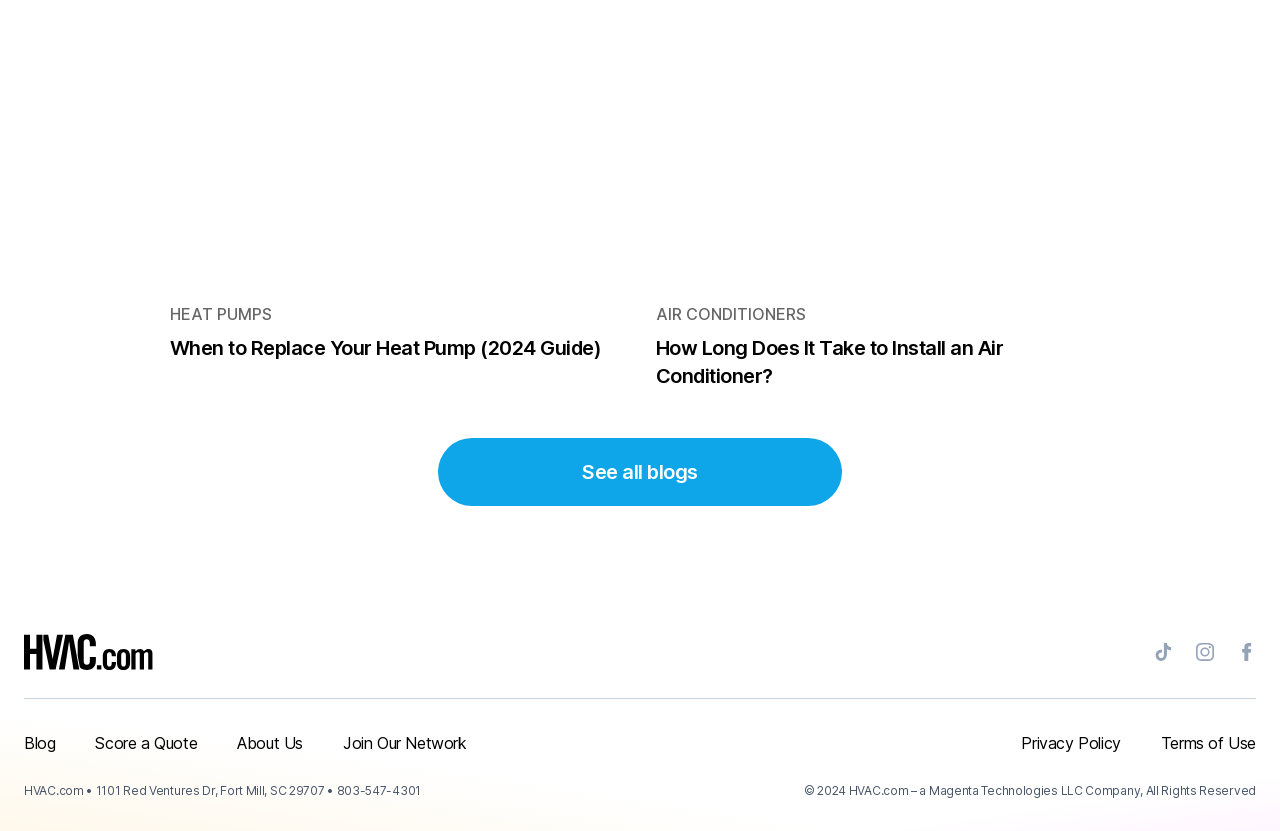Please mark the bounding box coordinates of the area that should be clicked to carry out the instruction: "Go to Blog".

[0.019, 0.882, 0.043, 0.907]